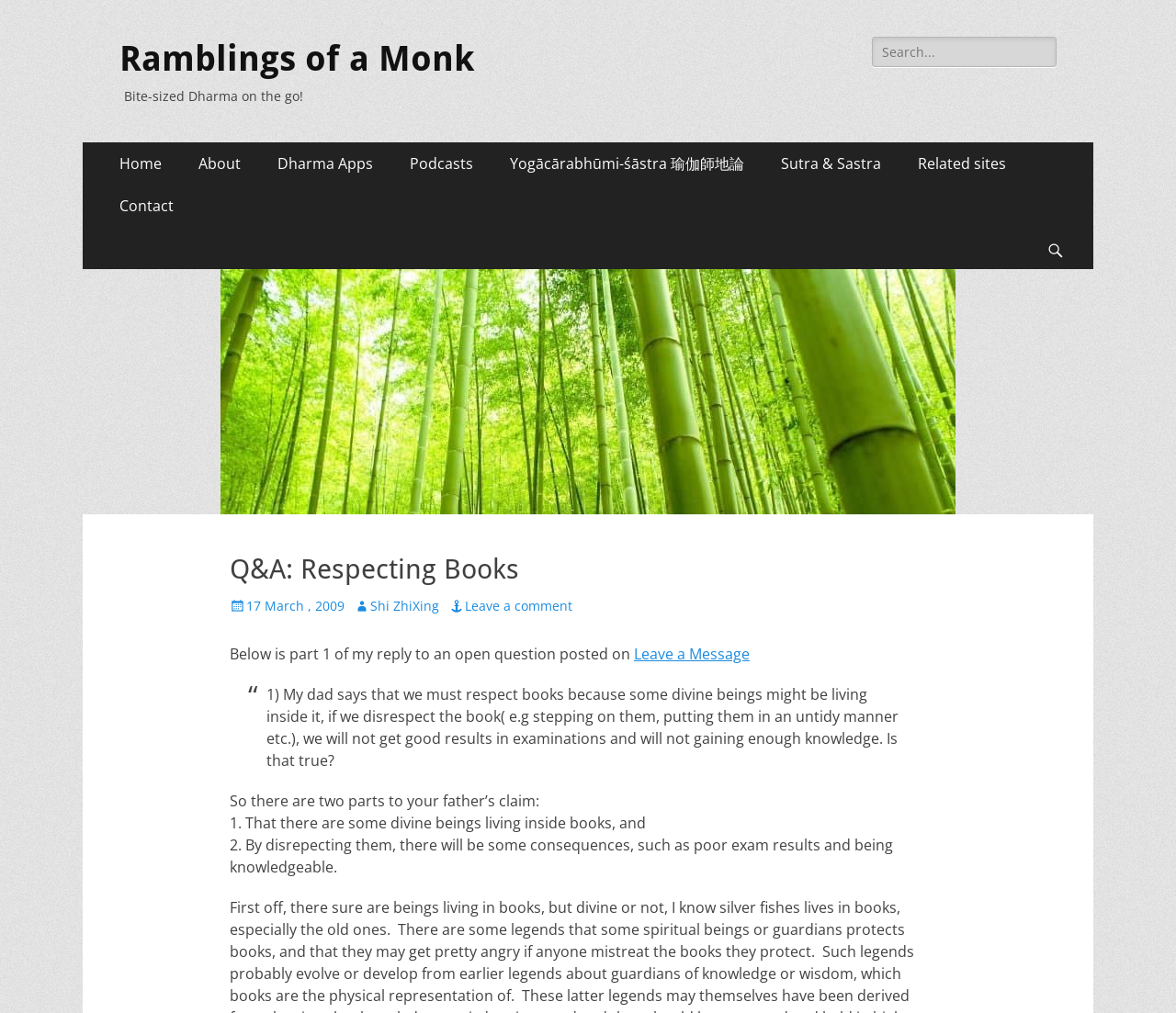Using the webpage screenshot and the element description Ramblings of a Monk, determine the bounding box coordinates. Specify the coordinates in the format (top-left x, top-left y, bottom-right x, bottom-right y) with values ranging from 0 to 1.

[0.102, 0.038, 0.403, 0.078]